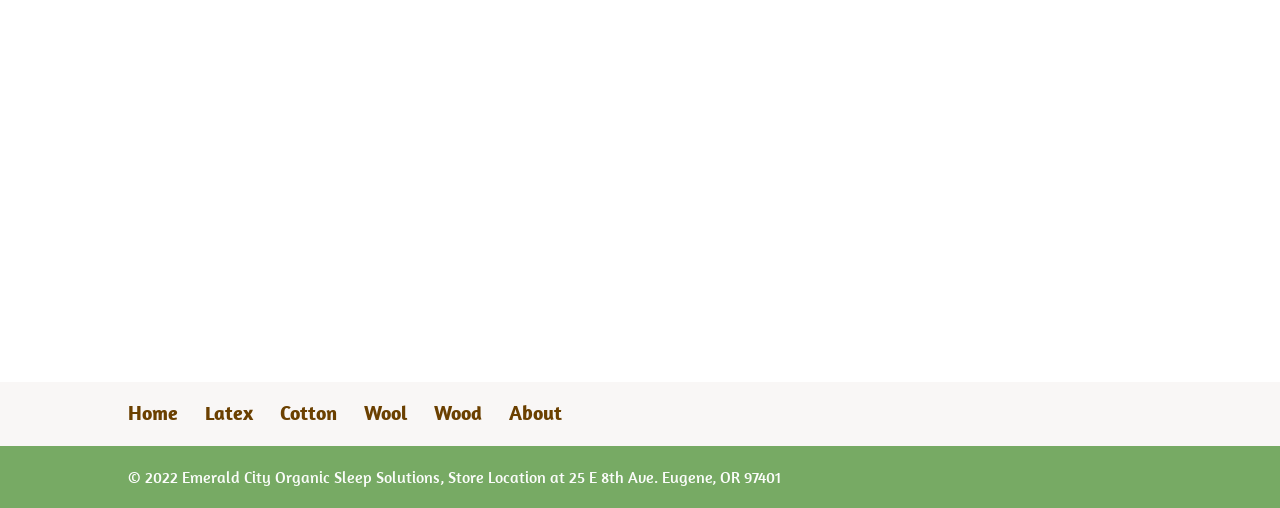What is the store location of Emerald City Organic Sleep Solutions?
Please describe in detail the information shown in the image to answer the question.

I found the store location by looking at the copyright information at the bottom of the webpage, which mentions 'Store Location at 25 E 8th Ave. Eugene, OR 97401'.